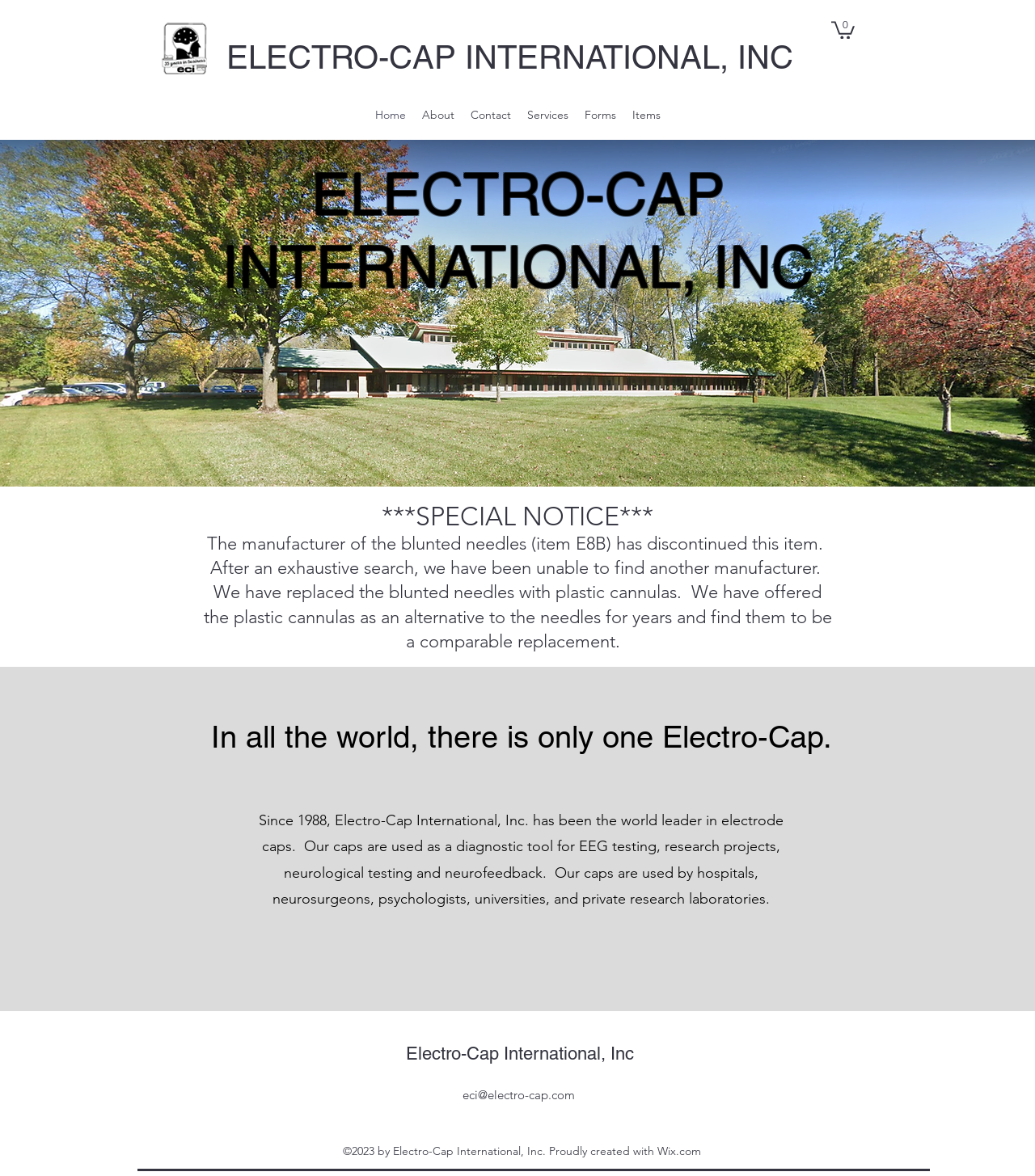Determine the bounding box coordinates of the clickable element to complete this instruction: "Click the Cart button". Provide the coordinates in the format of four float numbers between 0 and 1, [left, top, right, bottom].

[0.803, 0.016, 0.826, 0.033]